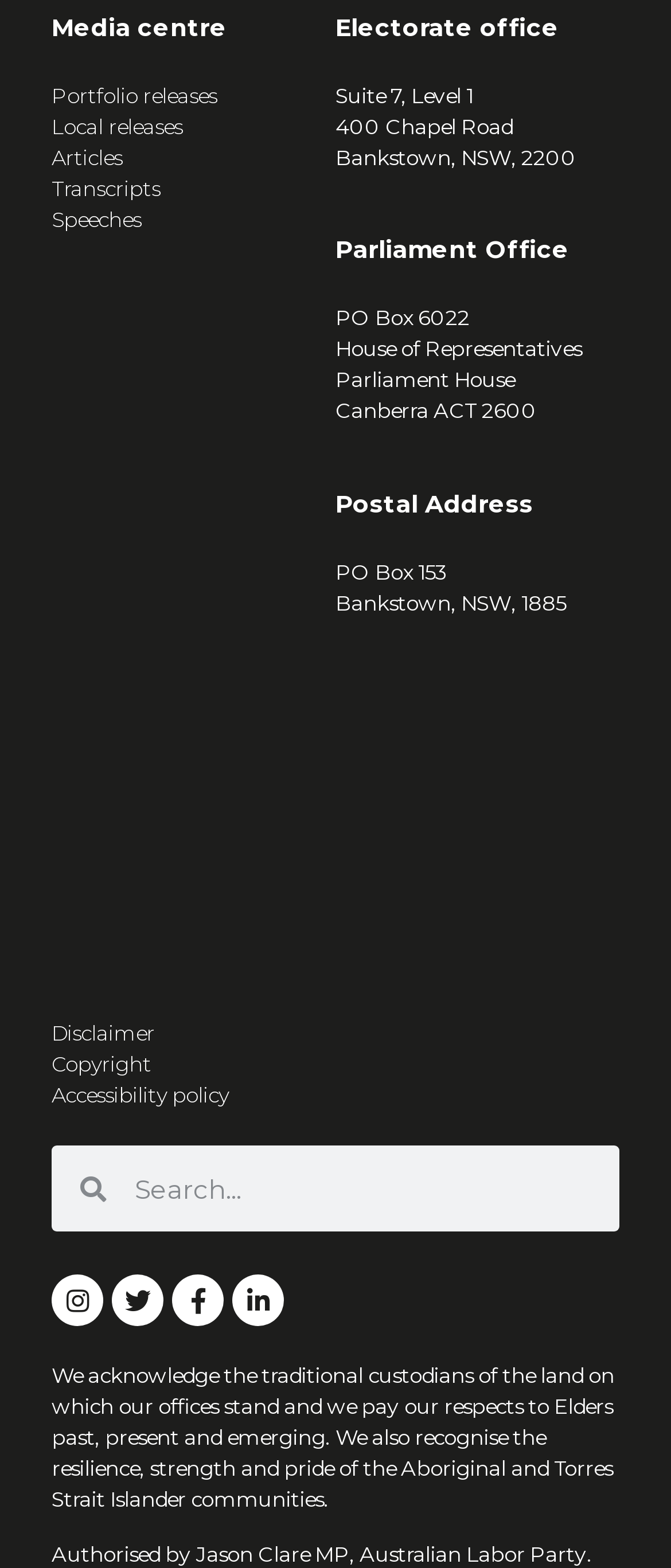Determine the bounding box coordinates of the clickable region to follow the instruction: "Follow on Instagram".

[0.077, 0.813, 0.154, 0.846]